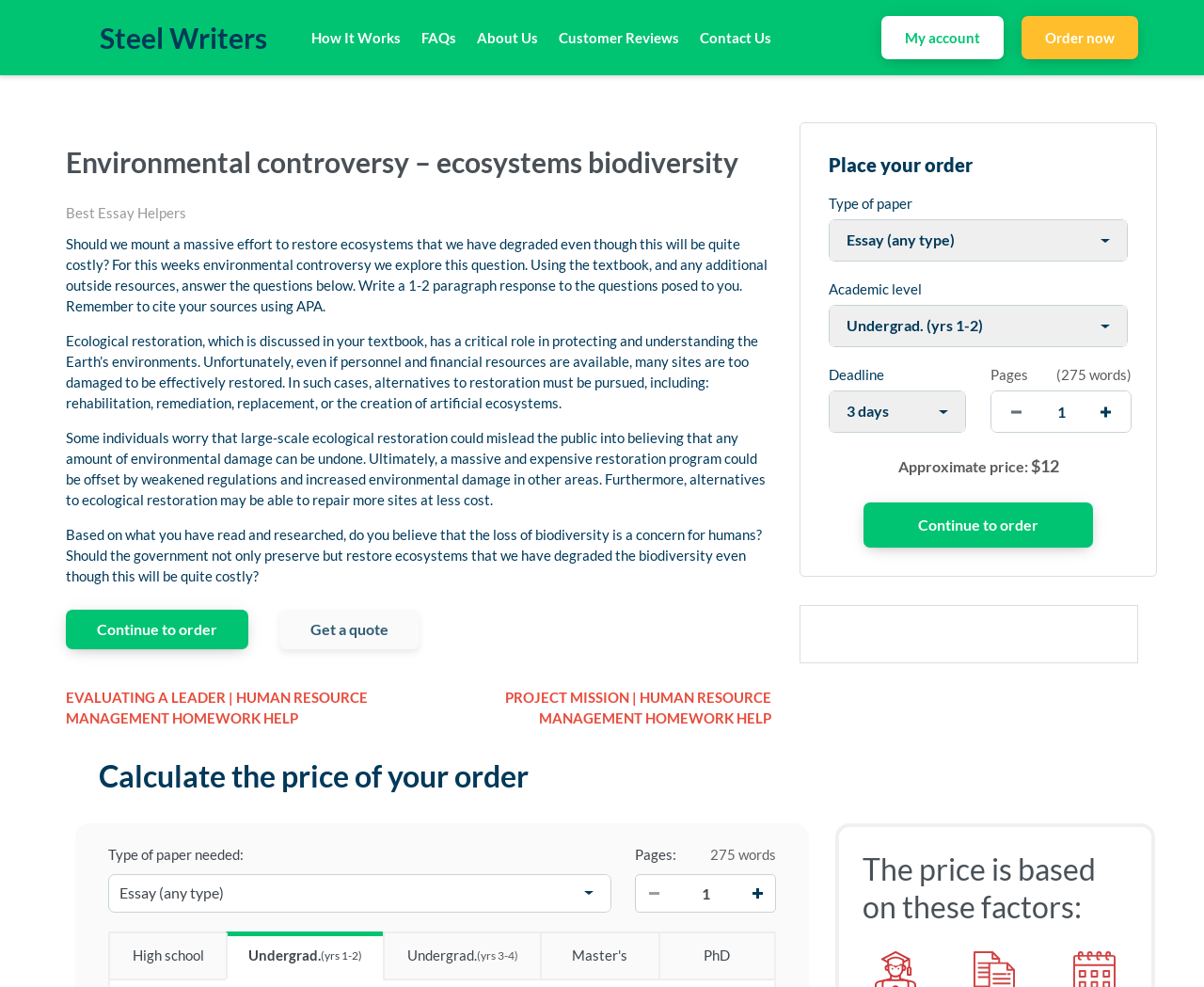What is the minimum number of pages that can be ordered?
Based on the visual content, answer with a single word or a brief phrase.

1